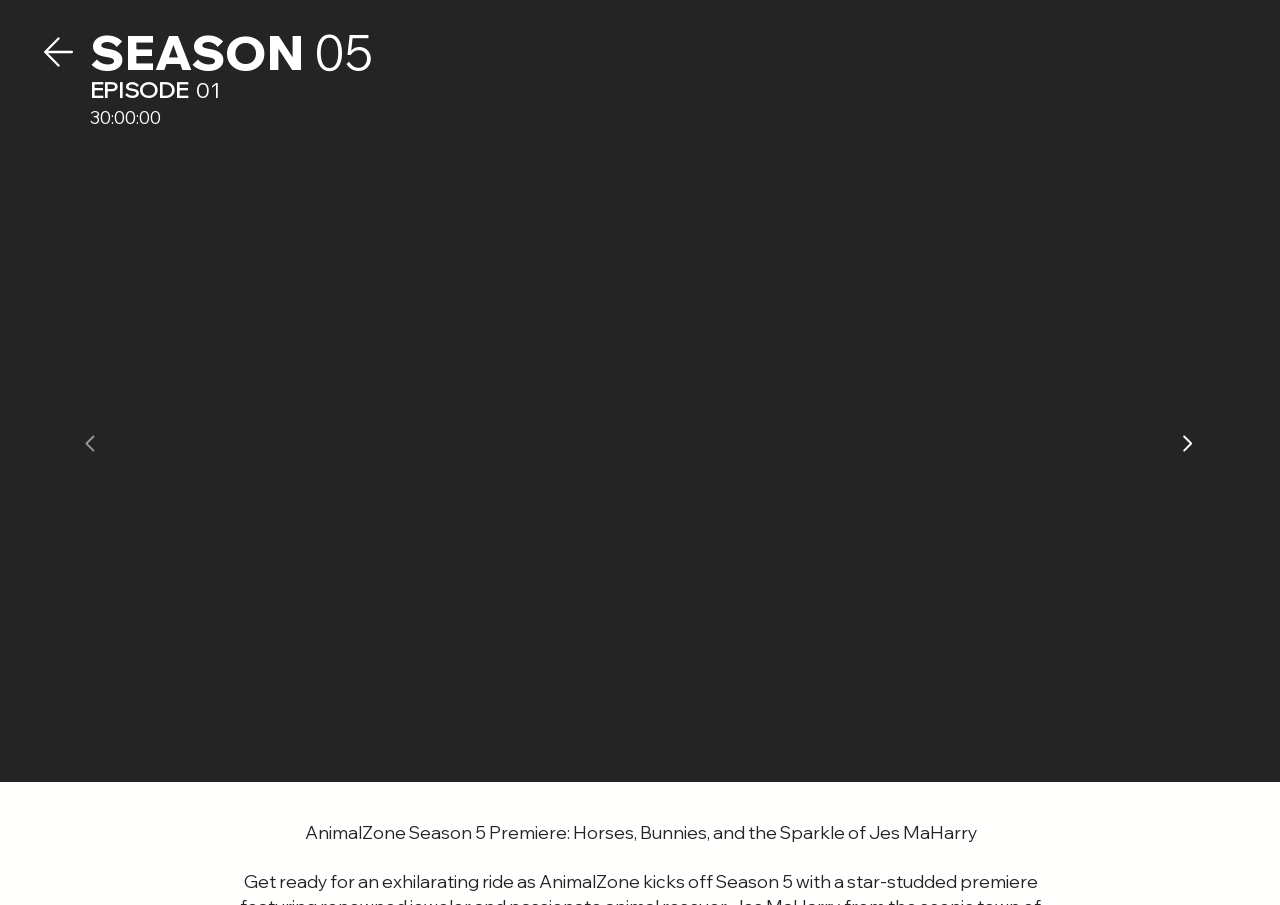Explain the features and main sections of the webpage comprehensively.

The webpage appears to be a video episode page, specifically the Season 5 Premiere of AnimalZone. At the top-left corner, there is a timestamp "30:00:00" indicating the video's duration. Below the timestamp, there are two headings, "SEASON" and "05", positioned side by side, indicating the season number of the episode. 

To the right of the season headings, there are two more headings, "EPISODE" and "01", also positioned side by side, indicating the episode number. Above these headings, there is a "Back" link, likely allowing users to navigate to a previous page.

At the top-right corner, there is a link "ANIMAL ZONE", which might be a logo or a navigation link to the main AnimalZone page. 

In the middle of the page, there are two "Go" buttons, one on the left and one on the right, which may be used to play or navigate the video. 

At the bottom of the page, there is a descriptive text "AnimalZone Season 5 Premiere: Horses, Bunnies, and the Sparkle of Jes MaHarry", which summarizes the content of the episode.